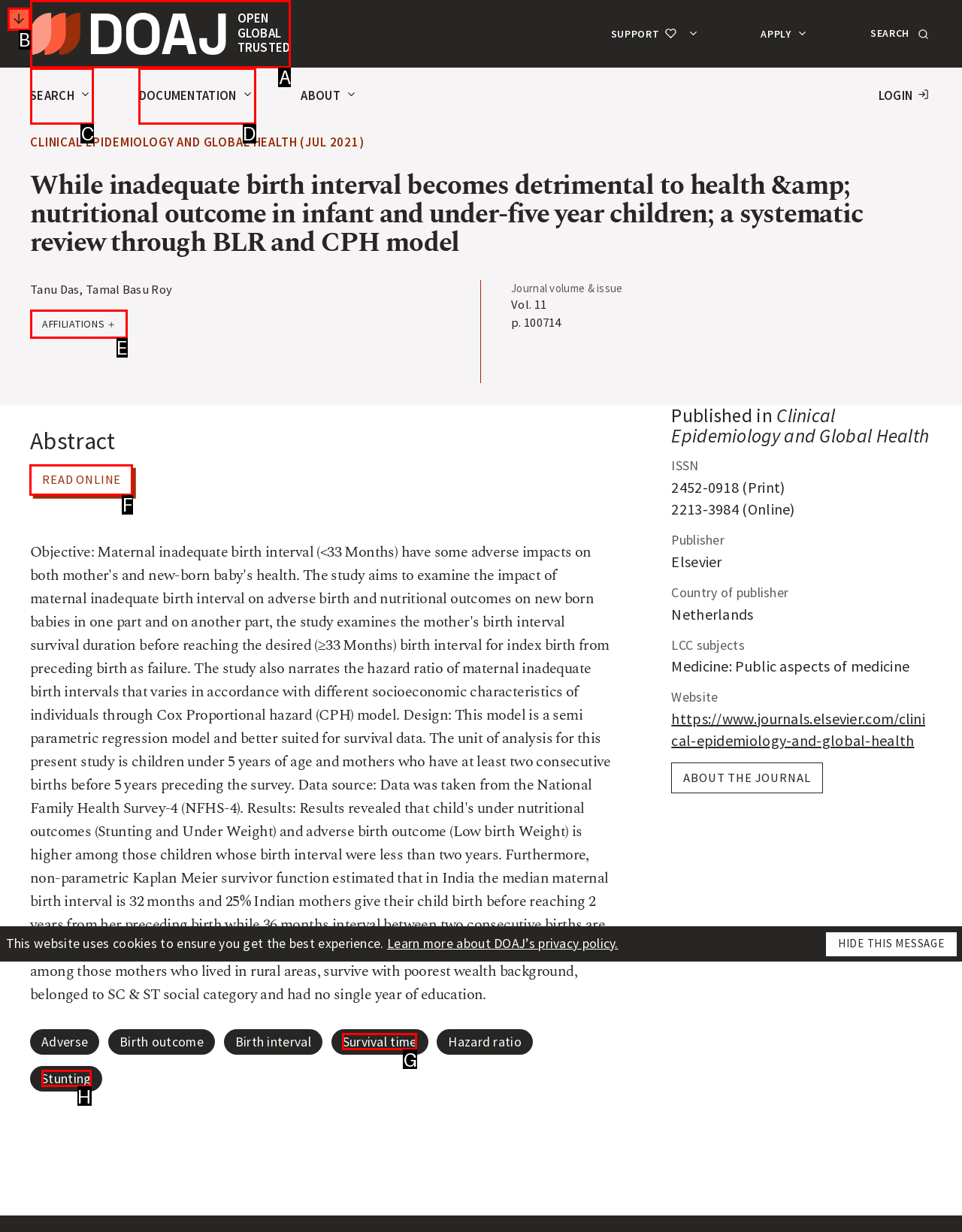Tell me which option I should click to complete the following task: Read the article online Answer with the option's letter from the given choices directly.

F